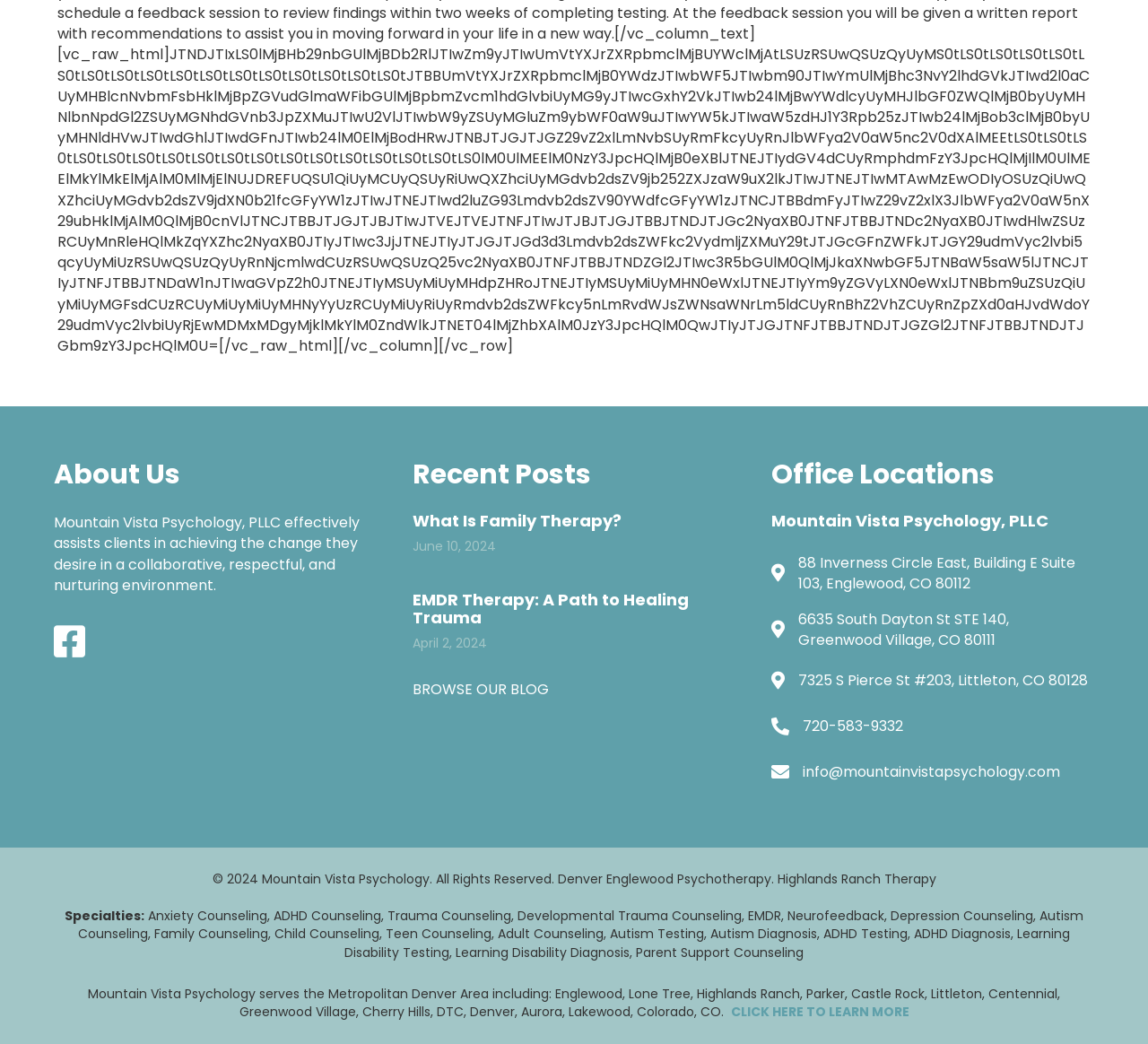Please give a succinct answer to the question in one word or phrase:
How many office locations are listed?

3